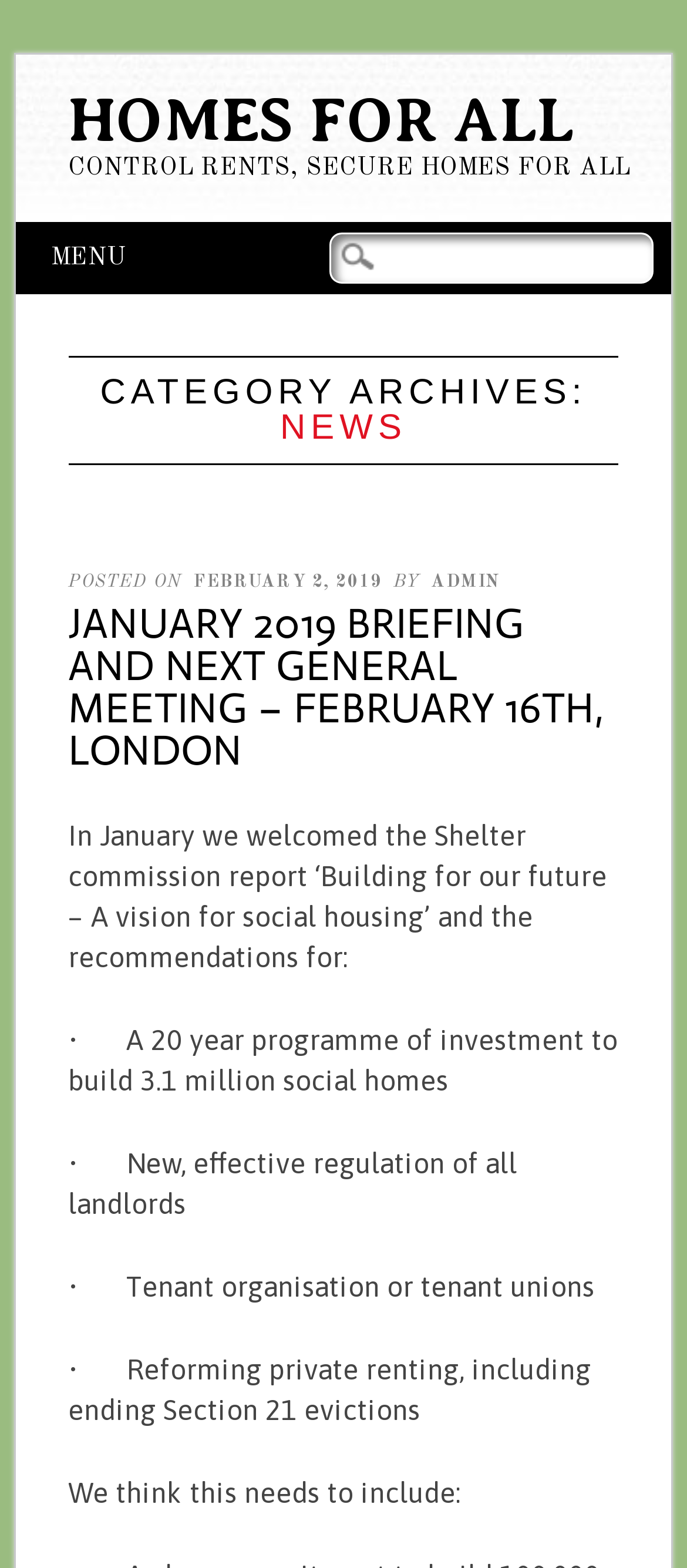What is one of the recommendations for social housing?
Answer the question with a thorough and detailed explanation.

One of the recommendations for social housing can be determined by looking at the static text '• A 20 year programme of investment to build 3.1 million social homes' which is located under the 'HeaderAsNonLandmark' element.